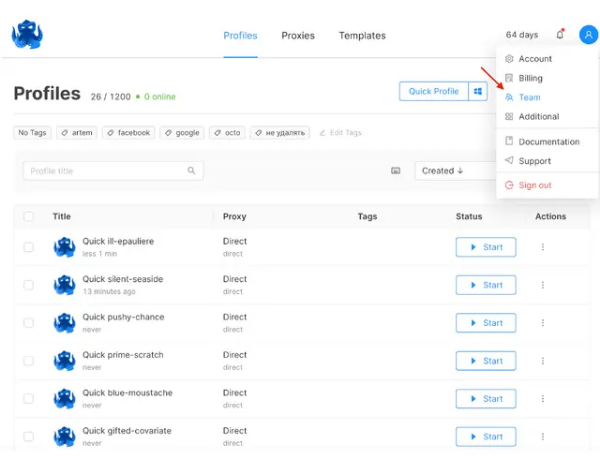Utilize the information from the image to answer the question in detail:
What is the purpose of the 'Start' button next to each profile?

The 'Start' button is located next to each profile in the main area of the 'Profiles' page, suggesting that its purpose is to initiate or start the respective profiles.